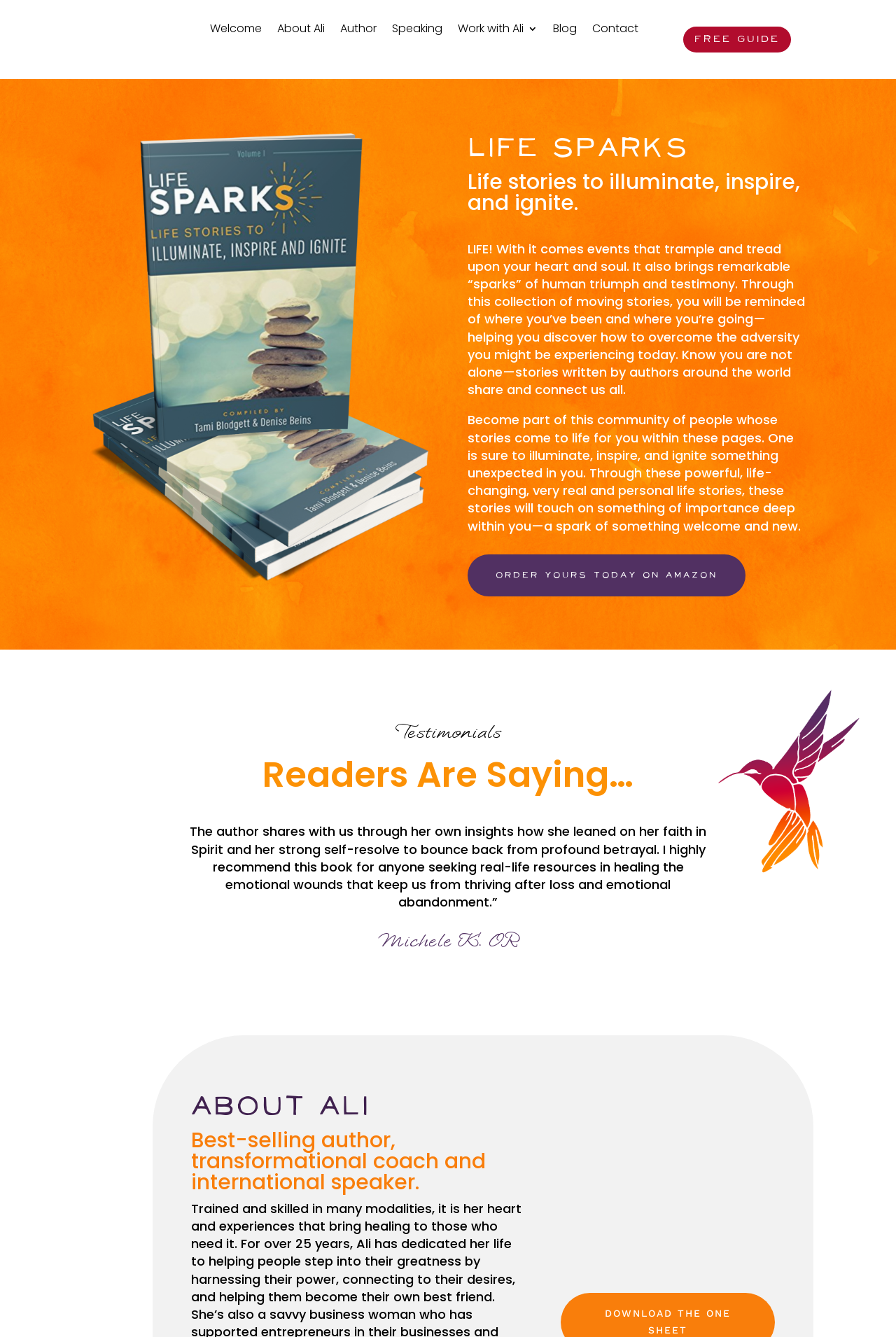Locate the bounding box coordinates of the clickable region to complete the following instruction: "Click on the 'Welcome' link."

[0.234, 0.002, 0.292, 0.041]